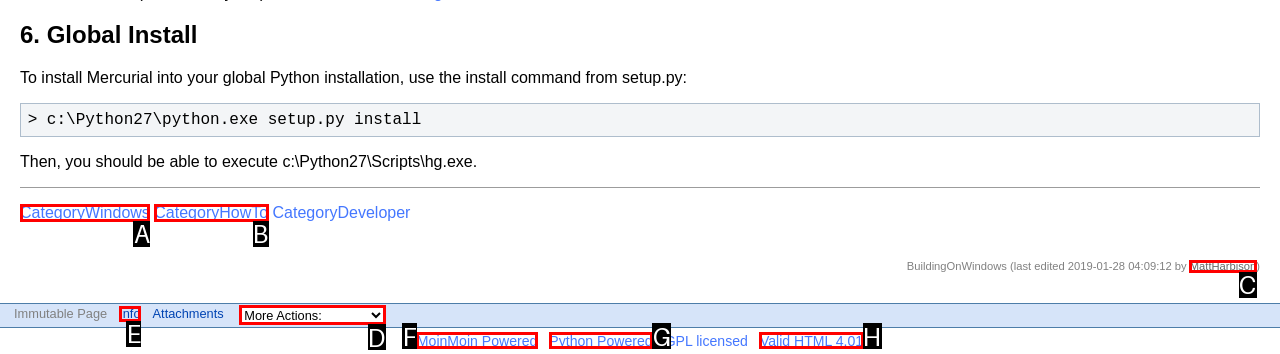Please identify the correct UI element to click for the task: click the link to Info Respond with the letter of the appropriate option.

E